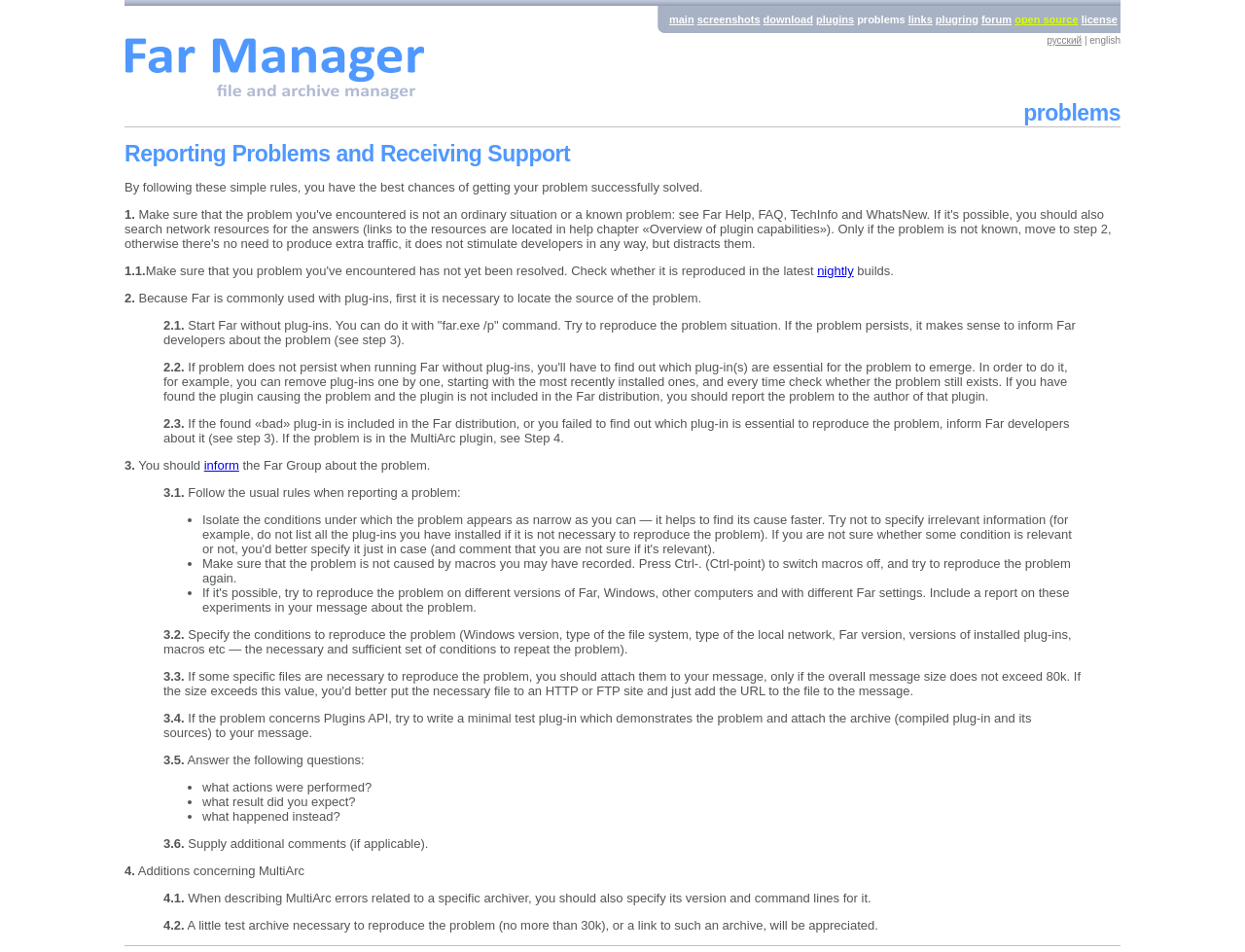Can you find the bounding box coordinates for the UI element given this description: "download"? Provide the coordinates as four float numbers between 0 and 1: [left, top, right, bottom].

[0.613, 0.014, 0.653, 0.027]